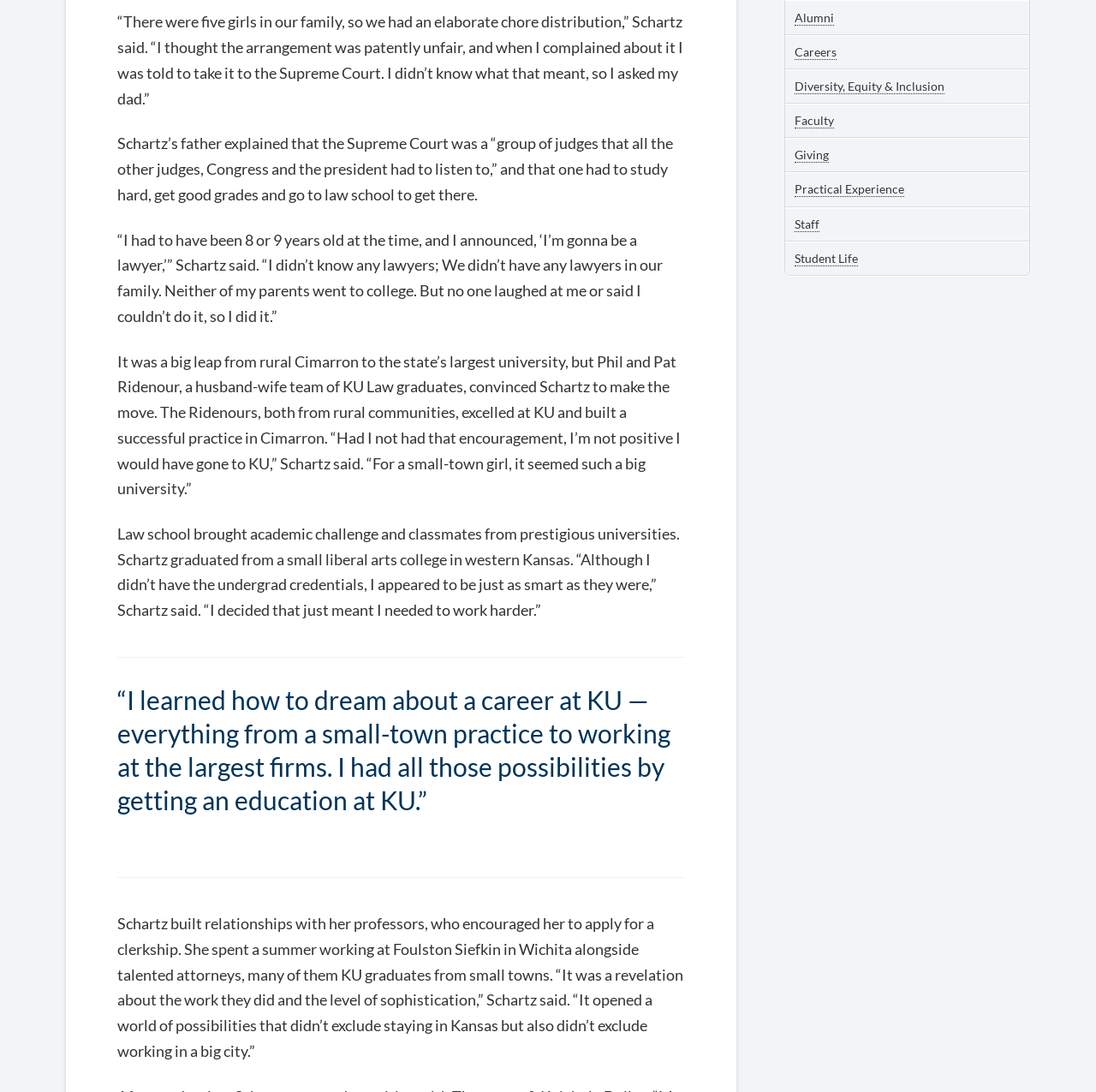Show the bounding box coordinates for the HTML element as described: "Student Life".

[0.725, 0.23, 0.783, 0.244]